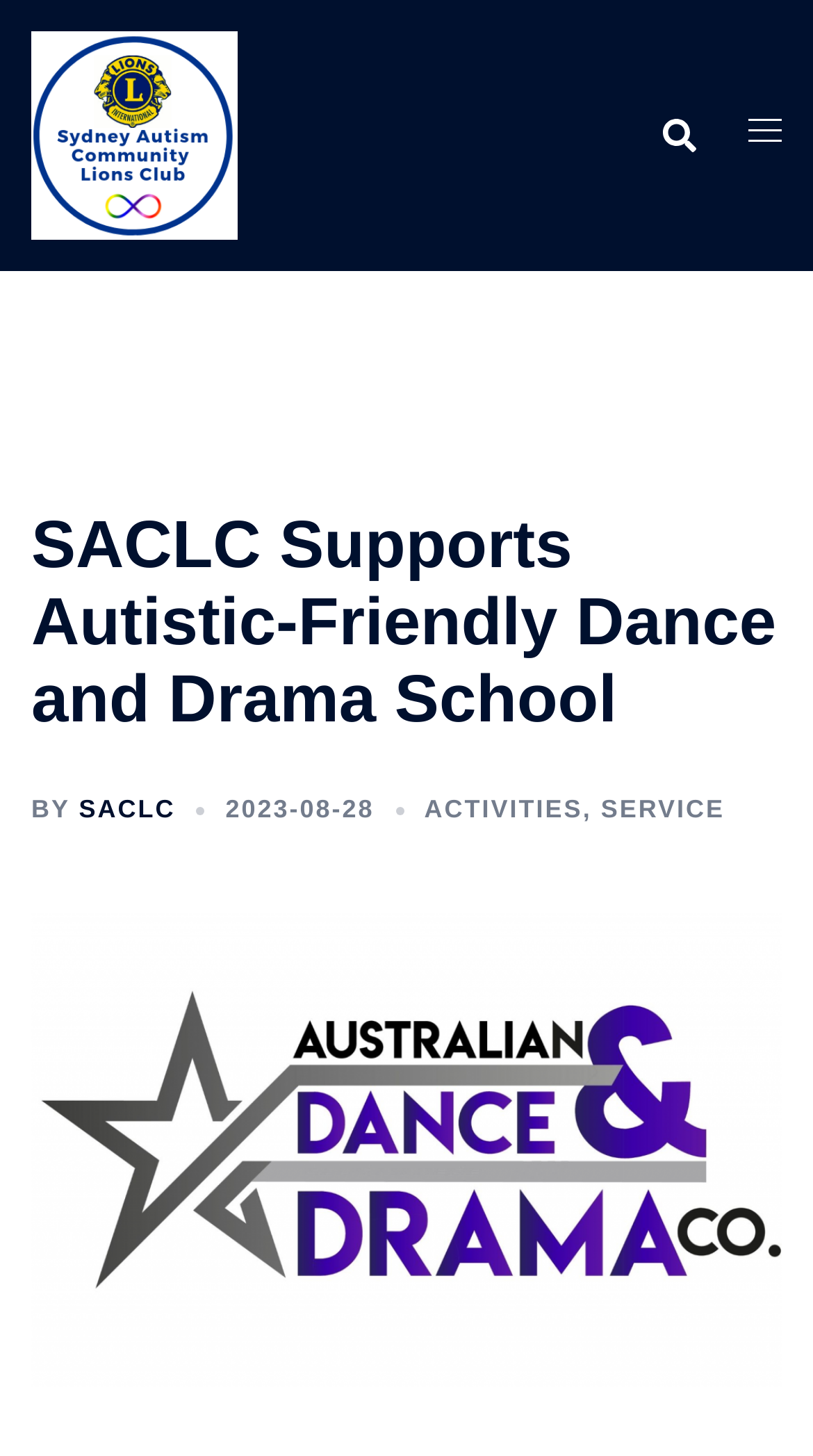Respond to the following query with just one word or a short phrase: 
What is the theme of the organization?

Autism support